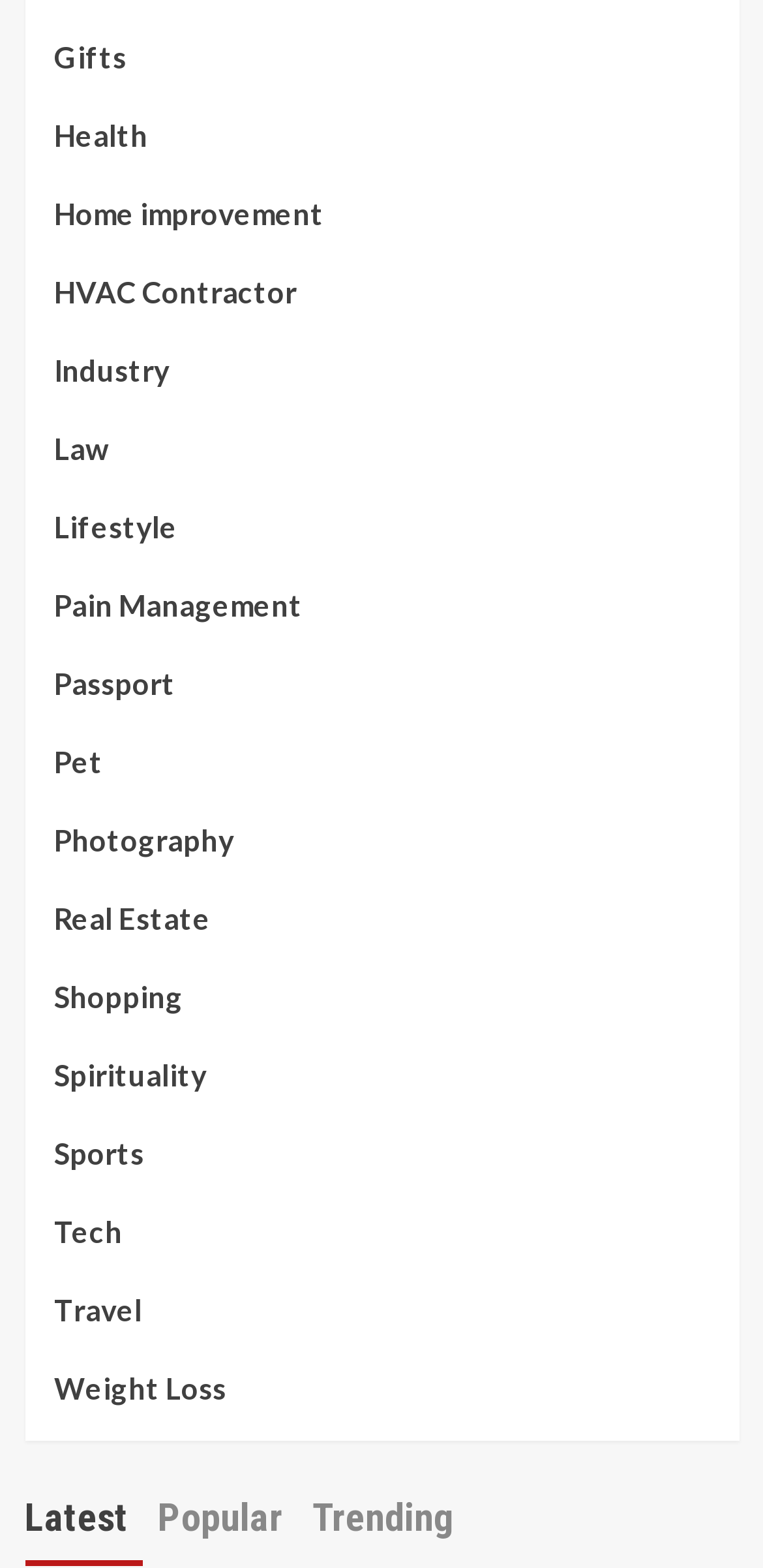Respond with a single word or short phrase to the following question: 
What is the first category on the webpage?

Gifts